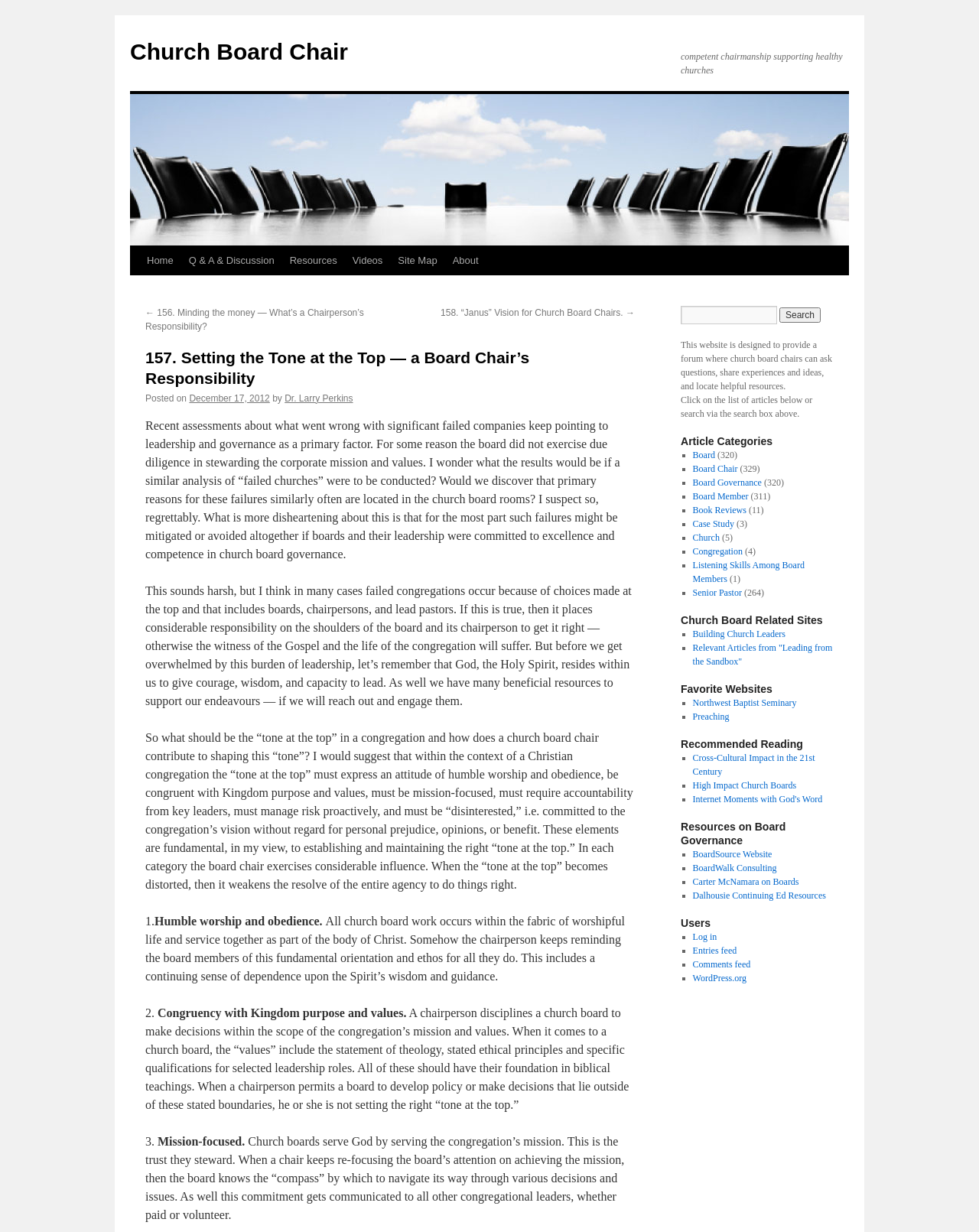Determine the bounding box coordinates of the clickable region to execute the instruction: "Search for articles". The coordinates should be four float numbers between 0 and 1, denoted as [left, top, right, bottom].

[0.695, 0.248, 0.794, 0.263]